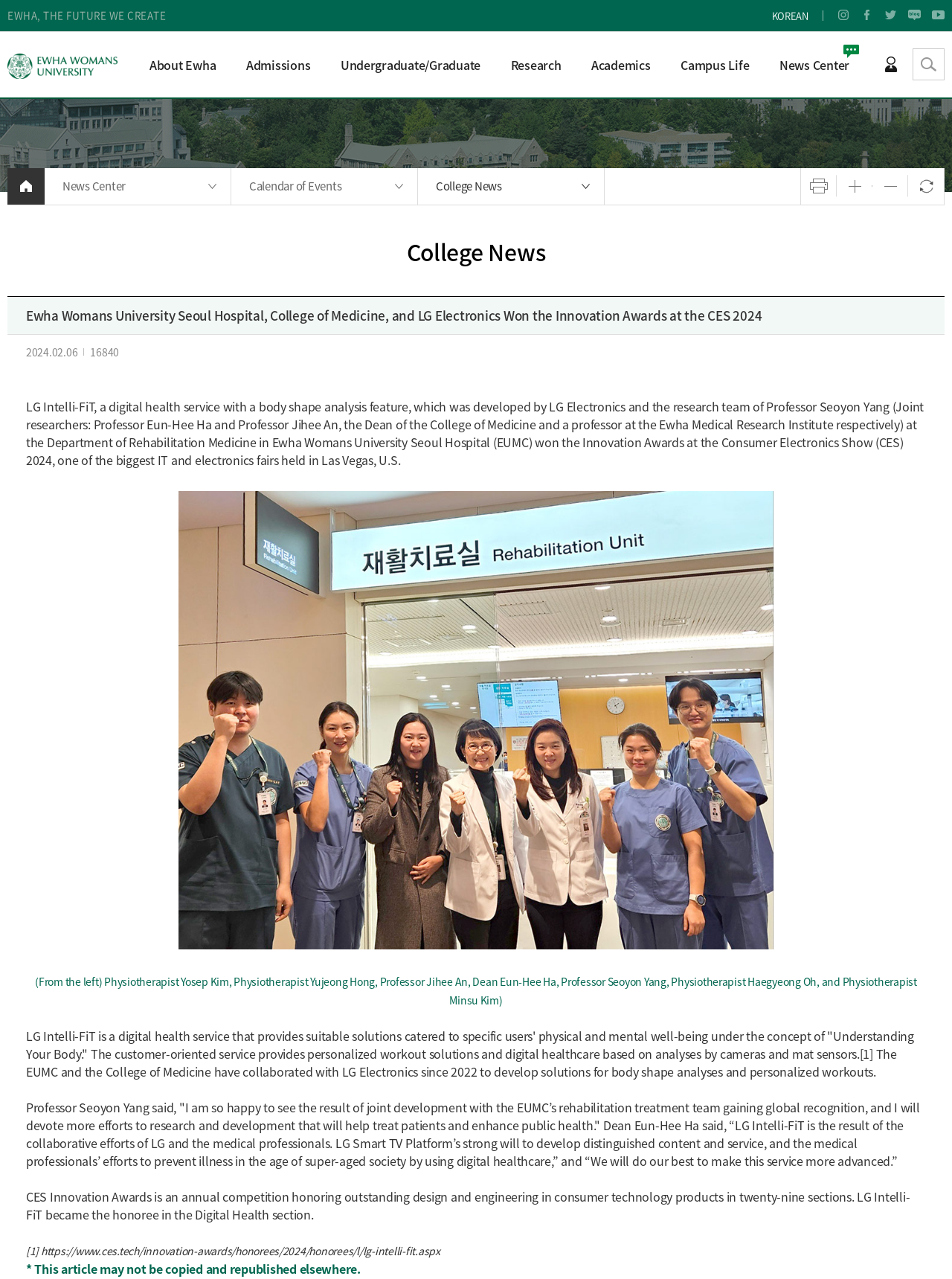Extract the bounding box coordinates for the HTML element that matches this description: "Admissions". The coordinates should be four float numbers between 0 and 1, i.e., [left, top, right, bottom].

[0.255, 0.025, 0.33, 0.076]